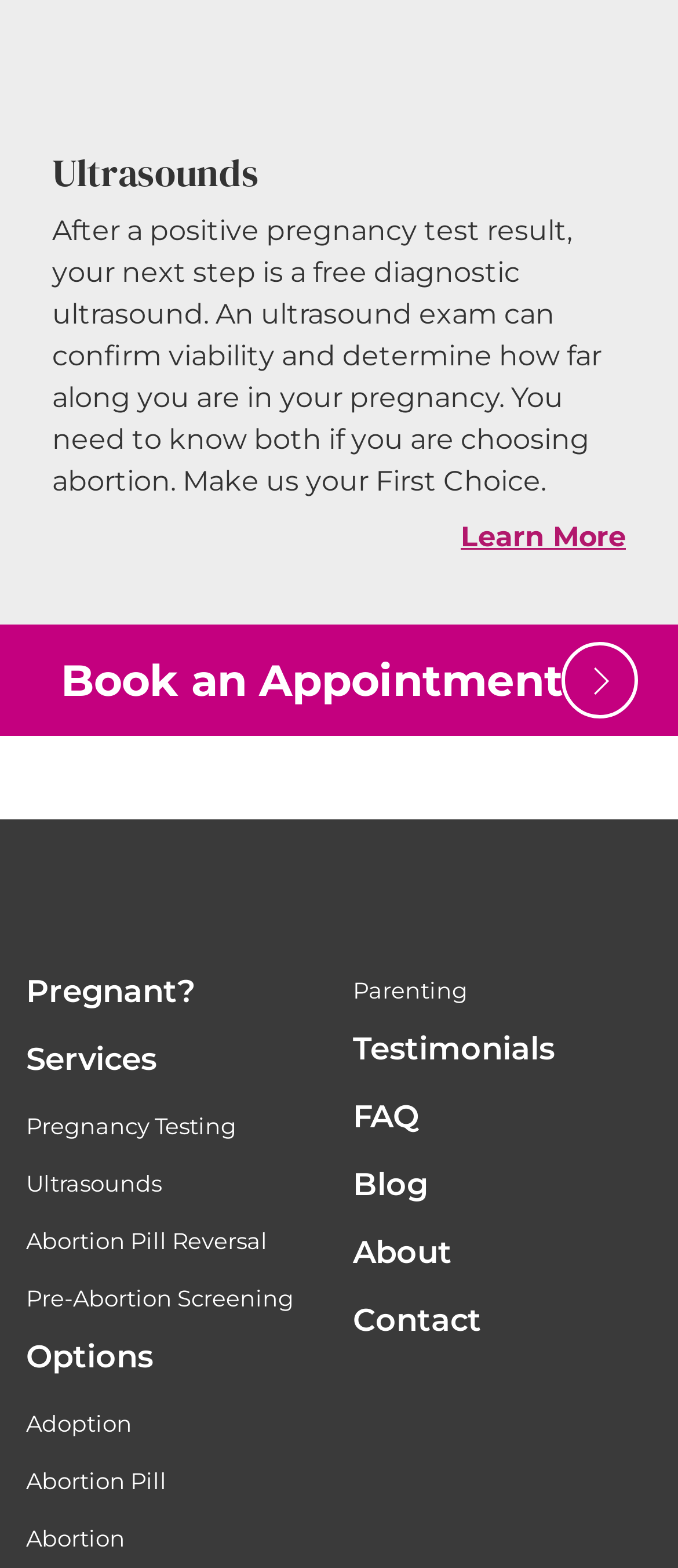Determine the bounding box coordinates for the area you should click to complete the following instruction: "Explore options for pregnant individuals".

[0.038, 0.851, 0.226, 0.881]